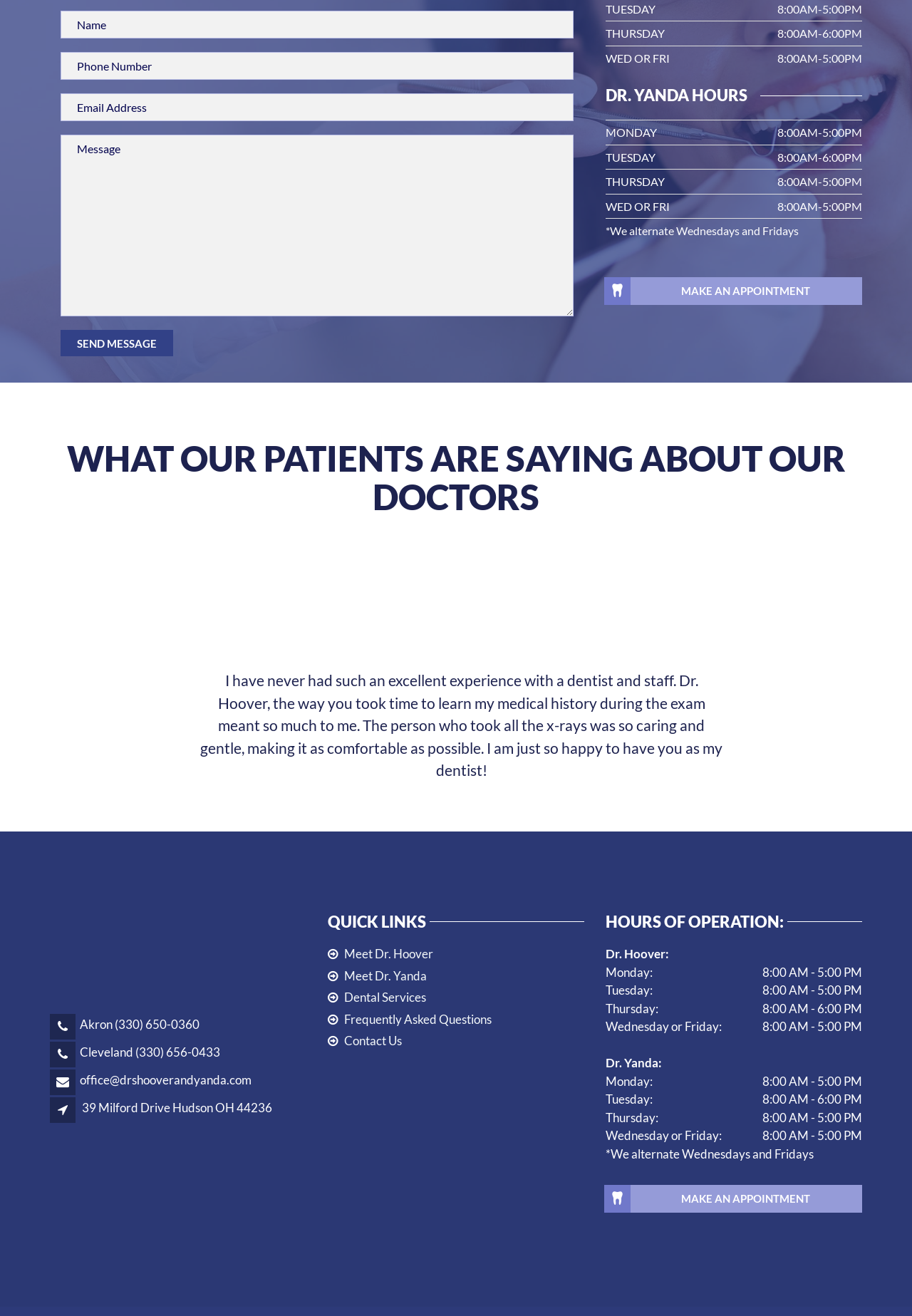Please identify the coordinates of the bounding box that should be clicked to fulfill this instruction: "View office hours".

[0.664, 0.065, 0.833, 0.08]